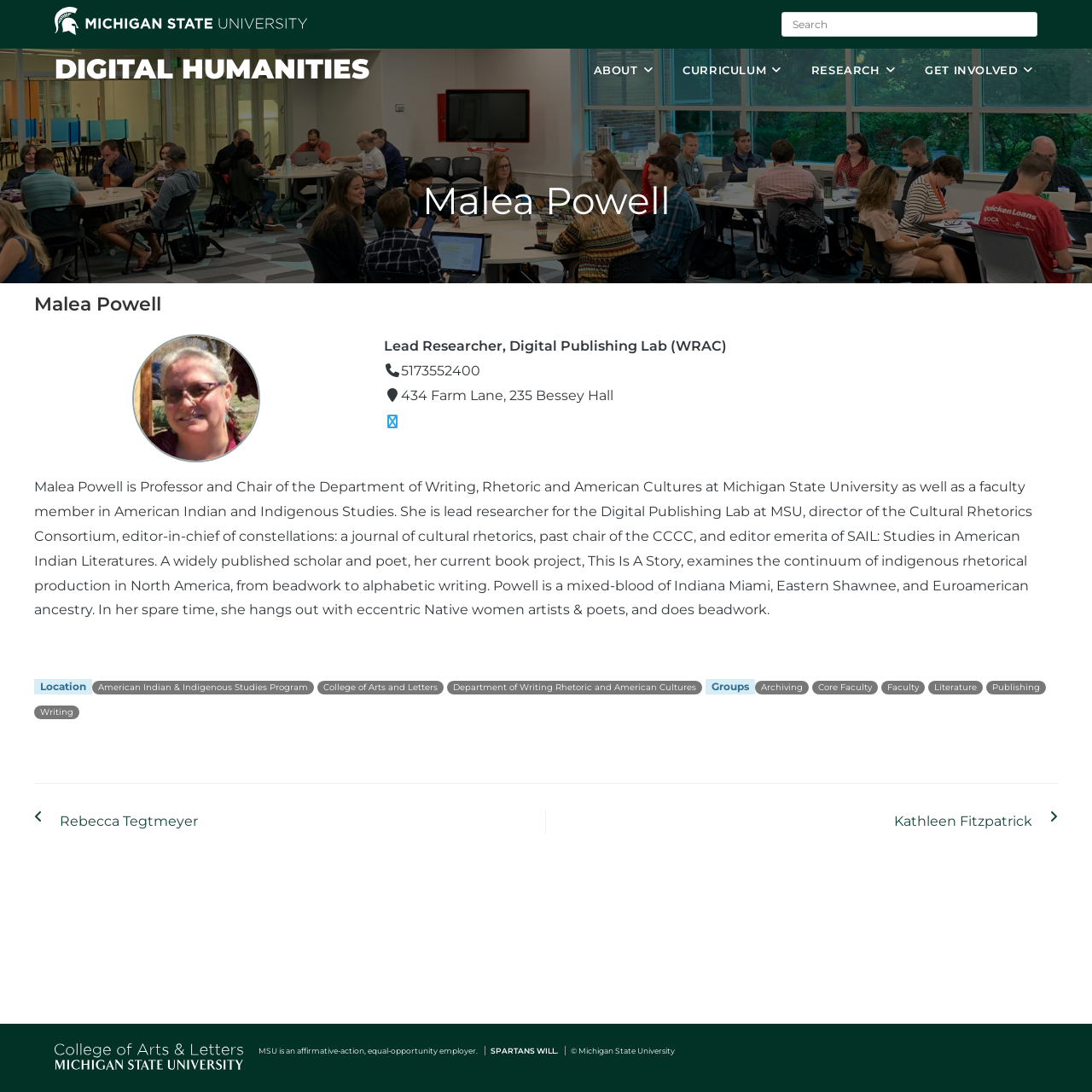Please specify the bounding box coordinates in the format (top-left x, top-left y, bottom-right x, bottom-right y), with all values as floating point numbers between 0 and 1. Identify the bounding box of the UI element described by: parent_node: Search: name="s" placeholder="Search"

[0.716, 0.011, 0.95, 0.034]